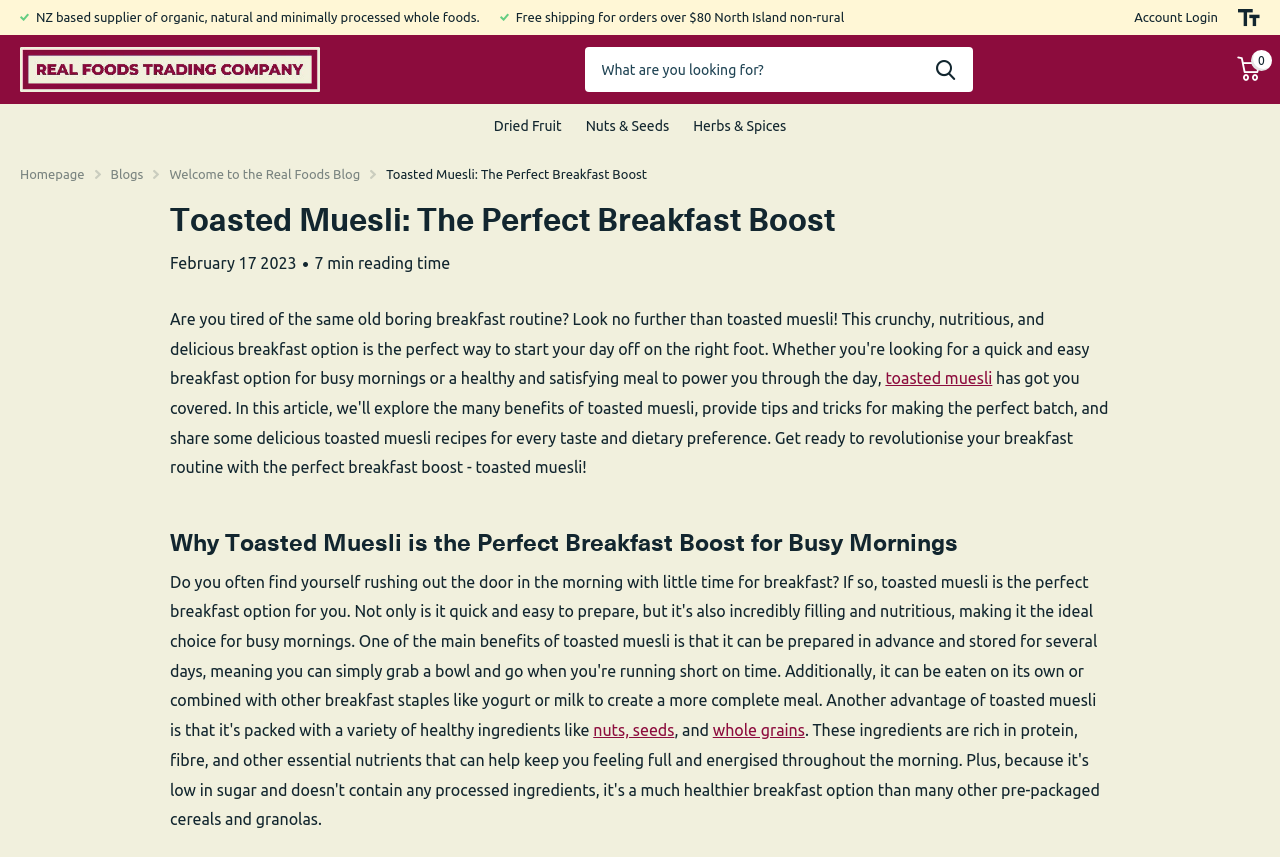Locate the bounding box coordinates of the UI element described by: "toasted muesli". The bounding box coordinates should consist of four float numbers between 0 and 1, i.e., [left, top, right, bottom].

[0.692, 0.431, 0.775, 0.452]